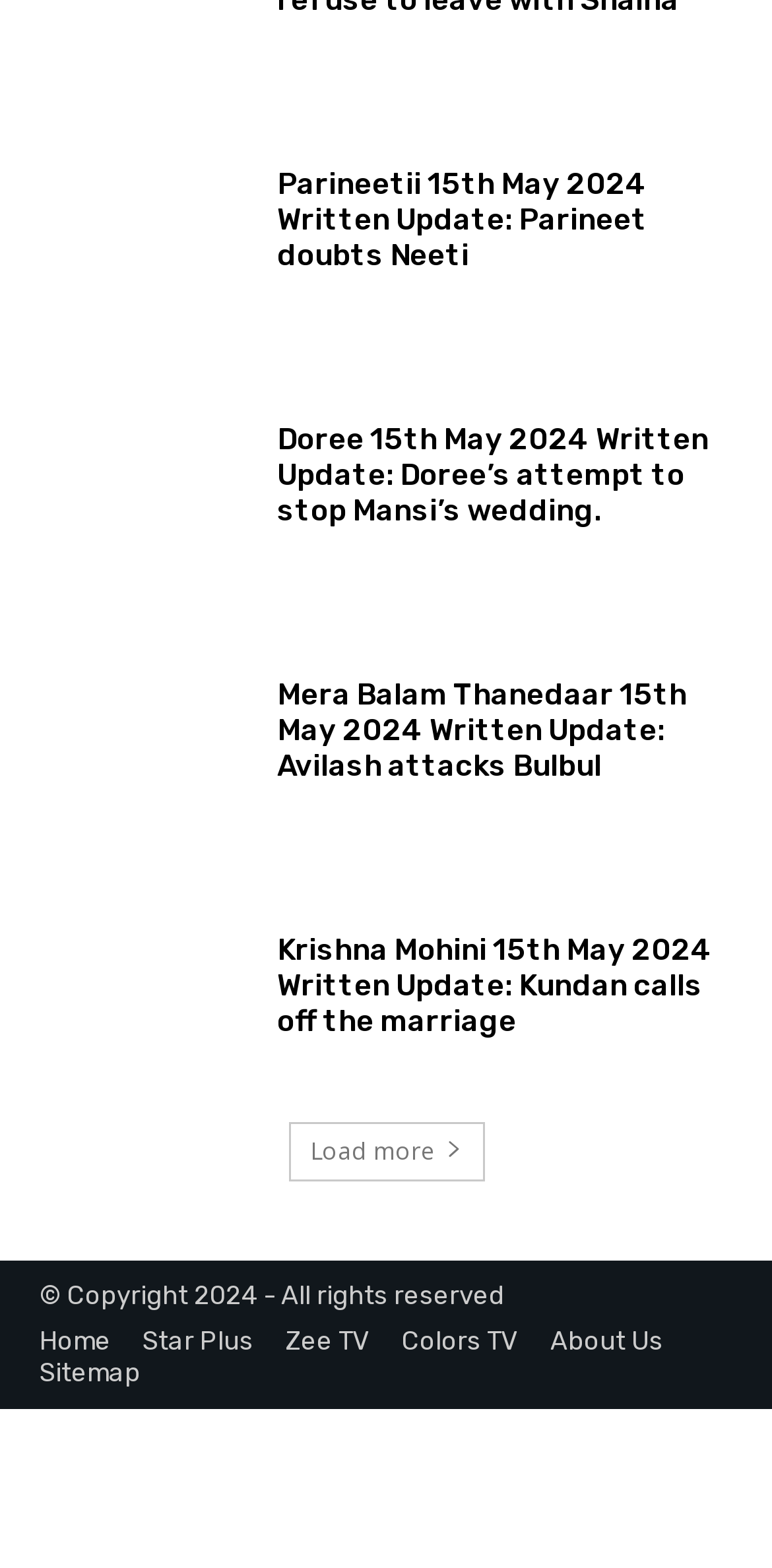Determine the bounding box coordinates of the clickable region to carry out the instruction: "Read Parineetii 15th May 2024 Written Update".

[0.051, 0.069, 0.321, 0.201]